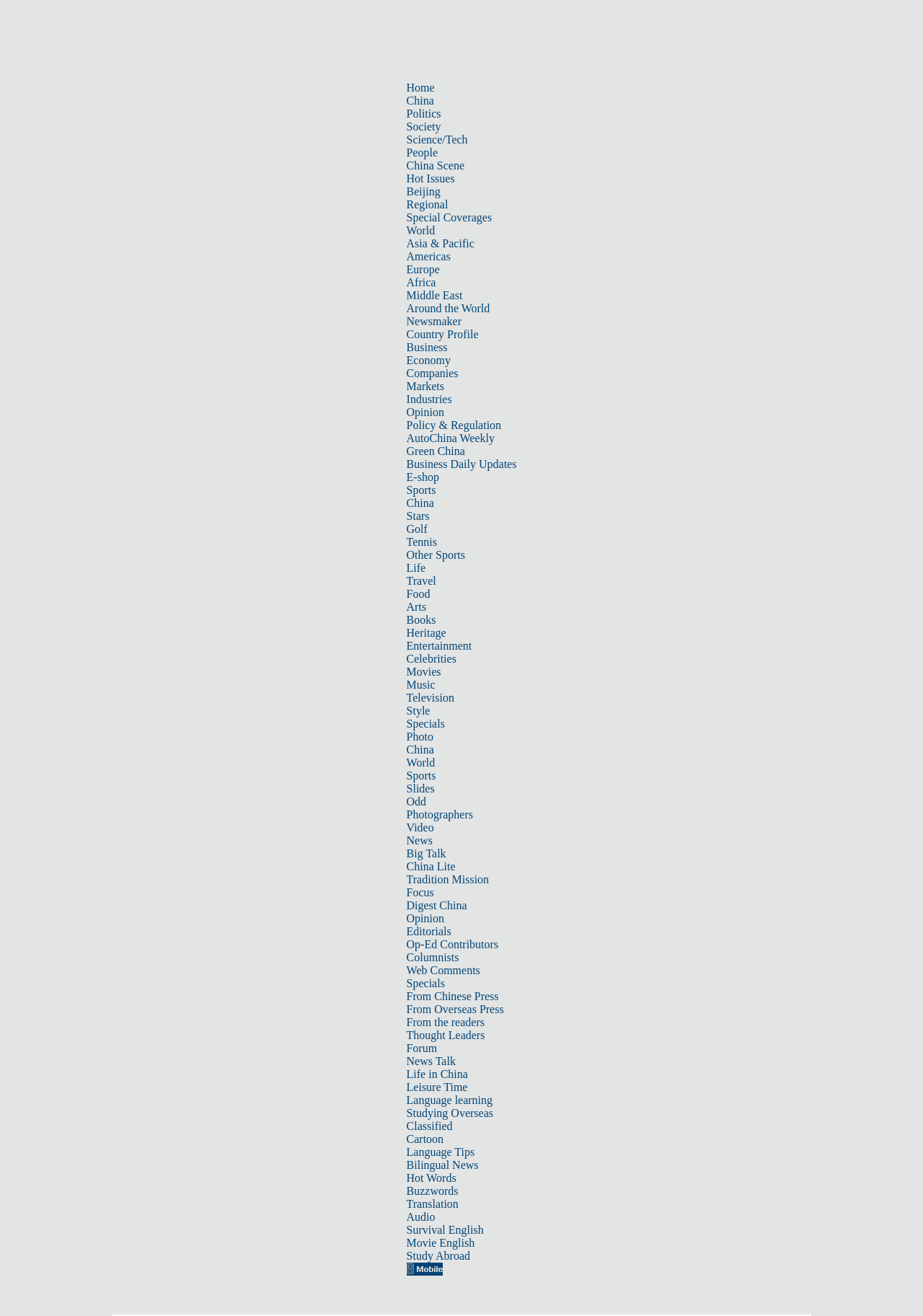Kindly determine the bounding box coordinates for the area that needs to be clicked to execute this instruction: "Watch a video".

[0.44, 0.624, 0.47, 0.633]